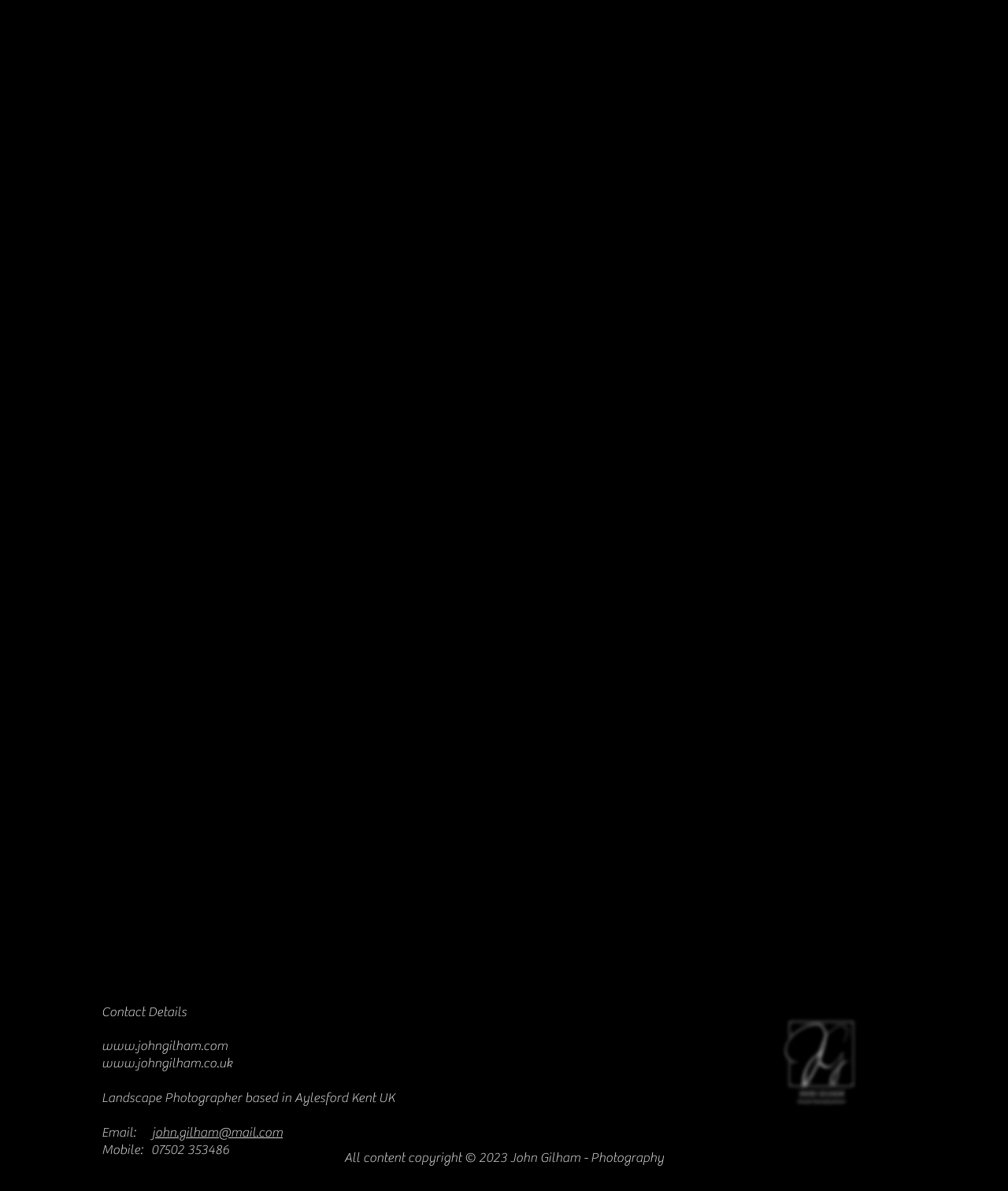Find the bounding box coordinates of the UI element according to this description: "ohn.gilham@mail.com".

[0.154, 0.945, 0.28, 0.958]